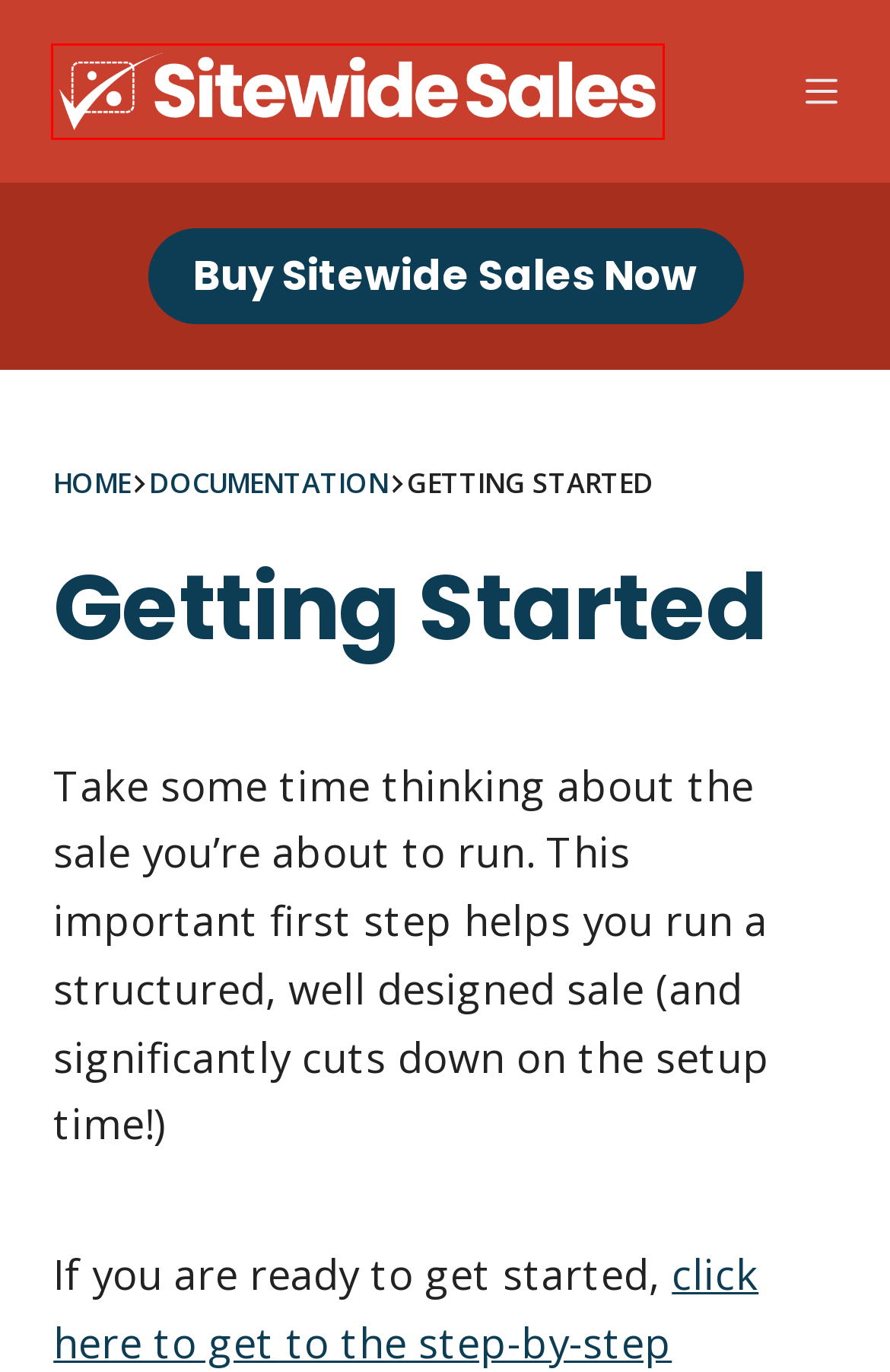You have been given a screenshot of a webpage, where a red bounding box surrounds a UI element. Identify the best matching webpage description for the page that loads after the element in the bounding box is clicked. Options include:
A. Sitewide Sales: All-in-One Flash Sales Plugin
B. Custom Module - Sitewide Sales
C. Paid Memberships Pro - Sitewide Sales: All-in-One Sale Plugin
D. Checkout
E. Sitewide Sales Archives
F. Sale Content Block - Sitewide Sales: All-in-One Sales Plugin
G. 14 Ways to Analyze Discount Strategy: Did the Sale Work?
H. Contact Us - Sitewide Sales: All-in-One Flash Sales Plugin

A